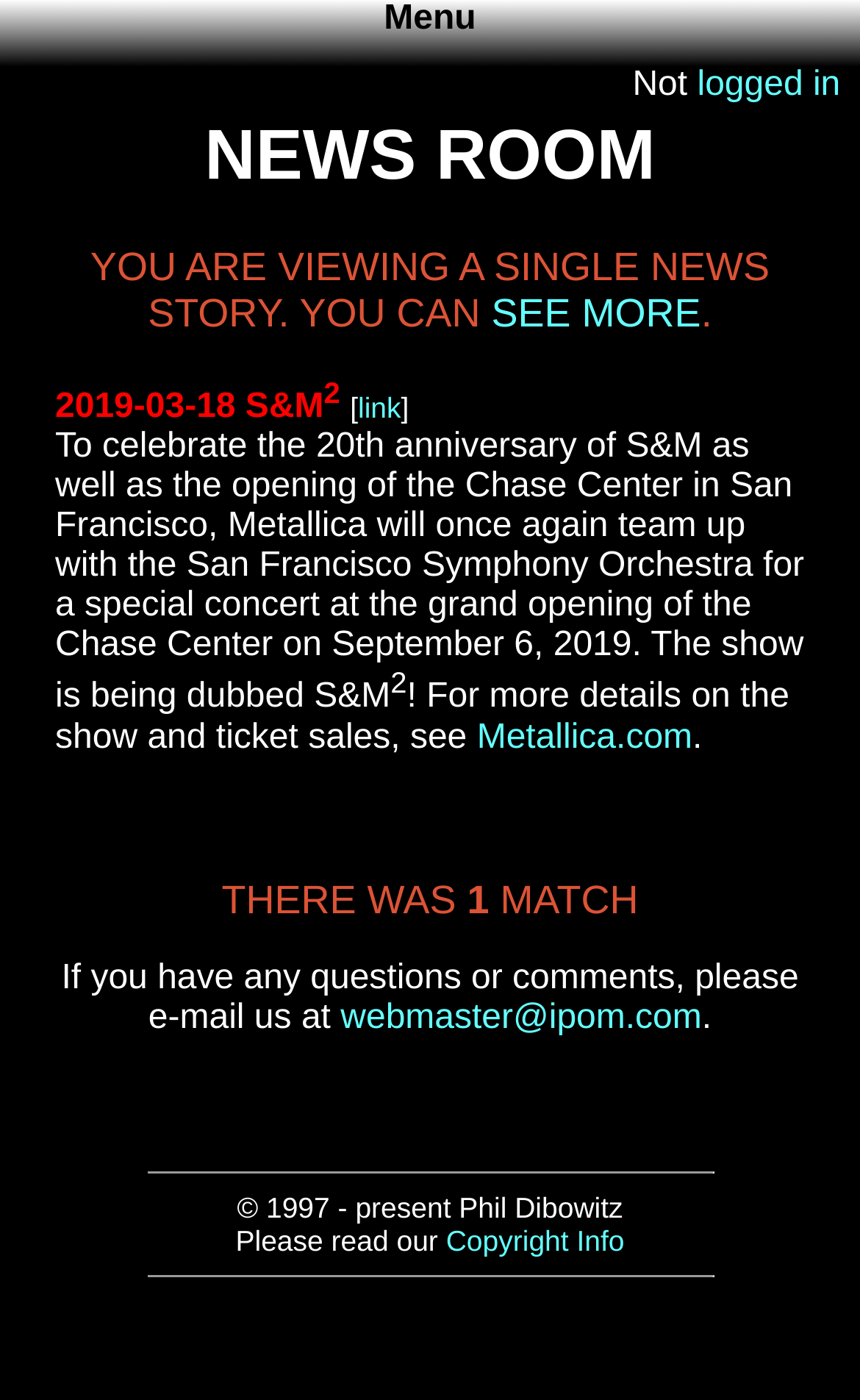Using the elements shown in the image, answer the question comprehensively: How many news stories are being viewed?

I found this information by reading the text that says 'YOU ARE VIEWING A SINGLE NEWS STORY. YOU CAN SEE MORE'.